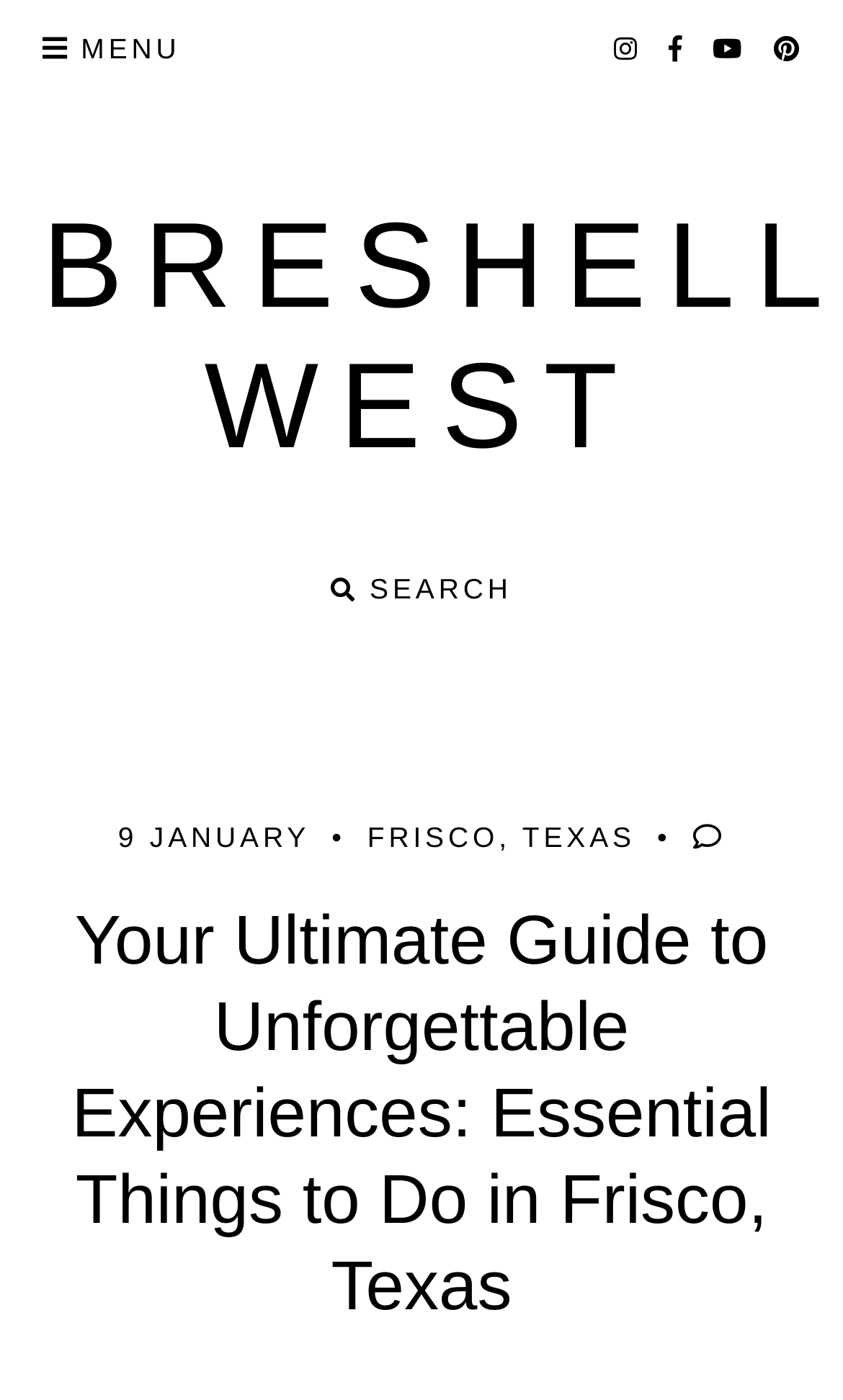Find the primary header on the webpage and provide its text.

Your Ultimate Guide to Unforgettable Experiences: Essential Things to Do in Frisco, Texas